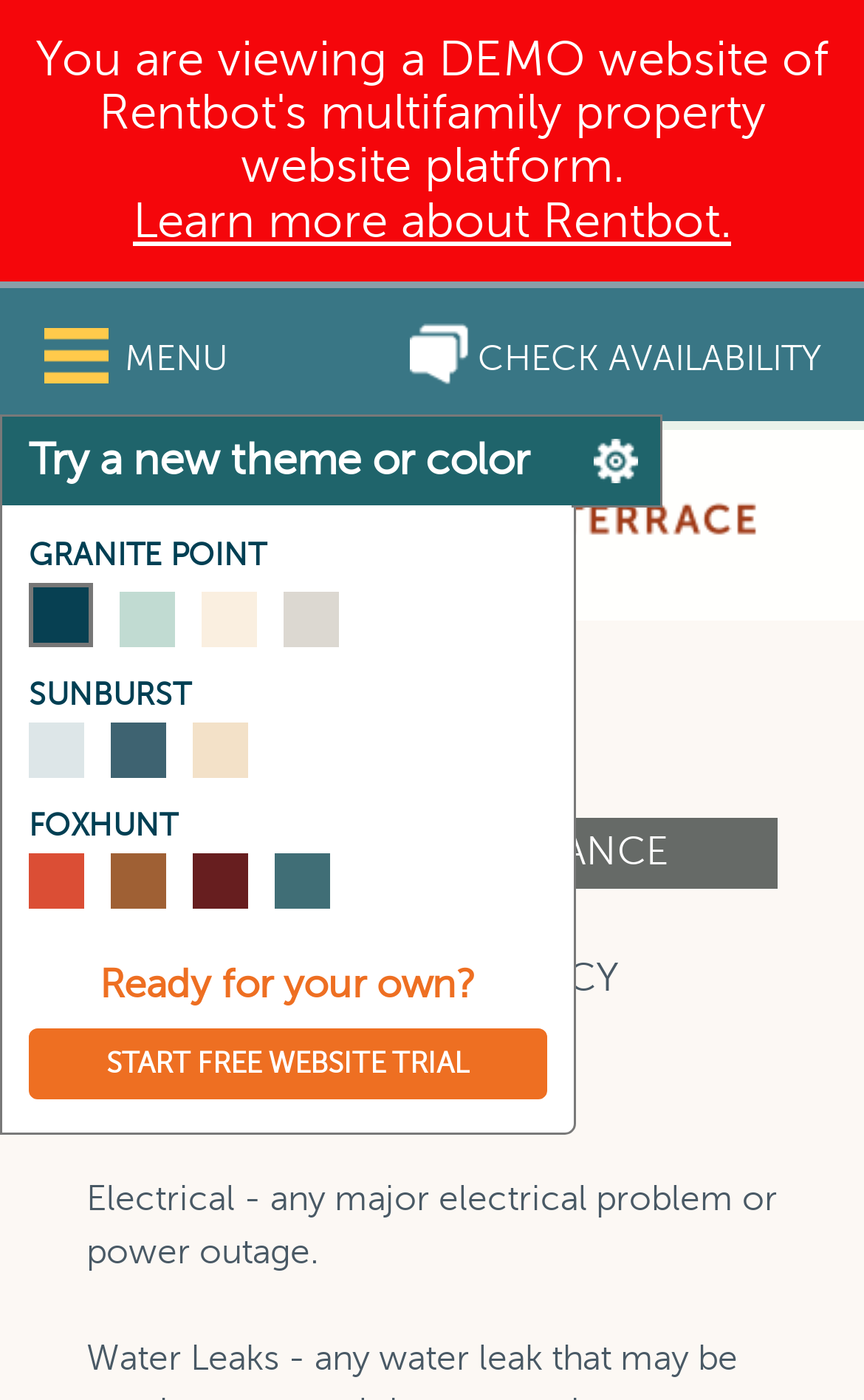Please identify the bounding box coordinates of the region to click in order to complete the given instruction: "Learn more about Rentbot". The coordinates should be four float numbers between 0 and 1, i.e., [left, top, right, bottom].

[0.154, 0.14, 0.846, 0.178]